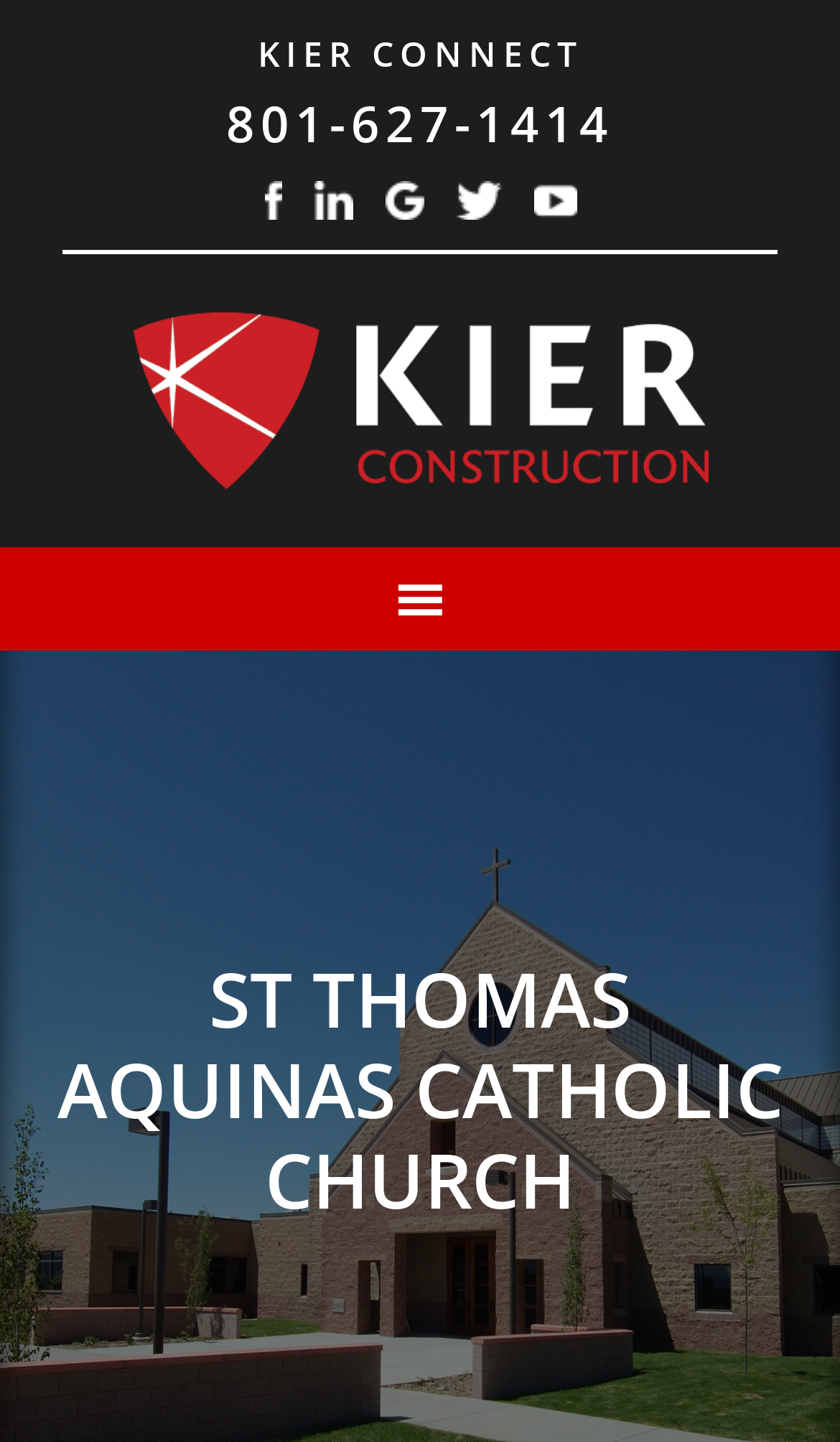What is the company name associated with the social media links?
Refer to the screenshot and answer in one word or phrase.

Kier Construction